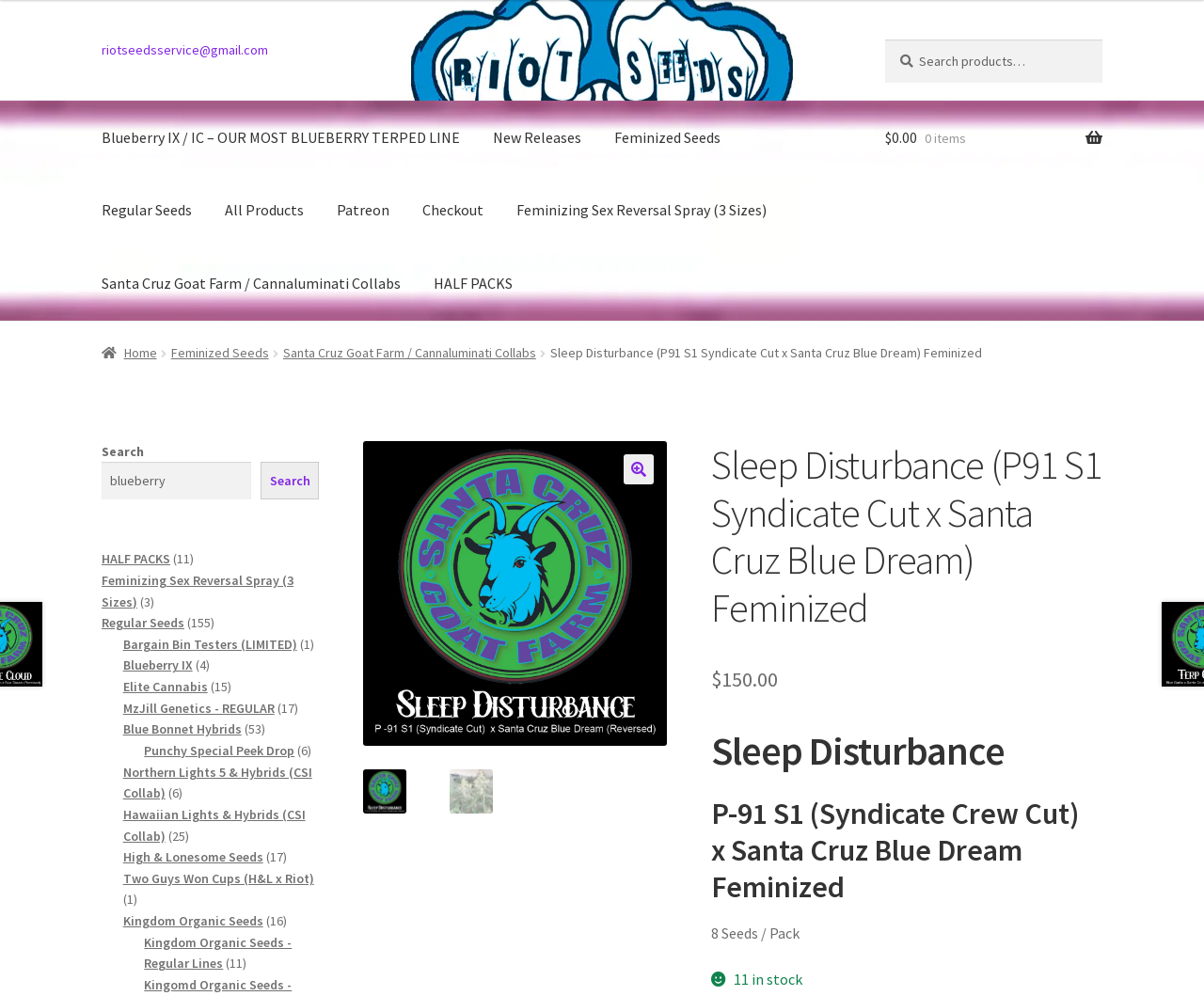Determine the bounding box coordinates of the clickable element necessary to fulfill the instruction: "Search for products". Provide the coordinates as four float numbers within the 0 to 1 range, i.e., [left, top, right, bottom].

[0.735, 0.04, 0.916, 0.083]